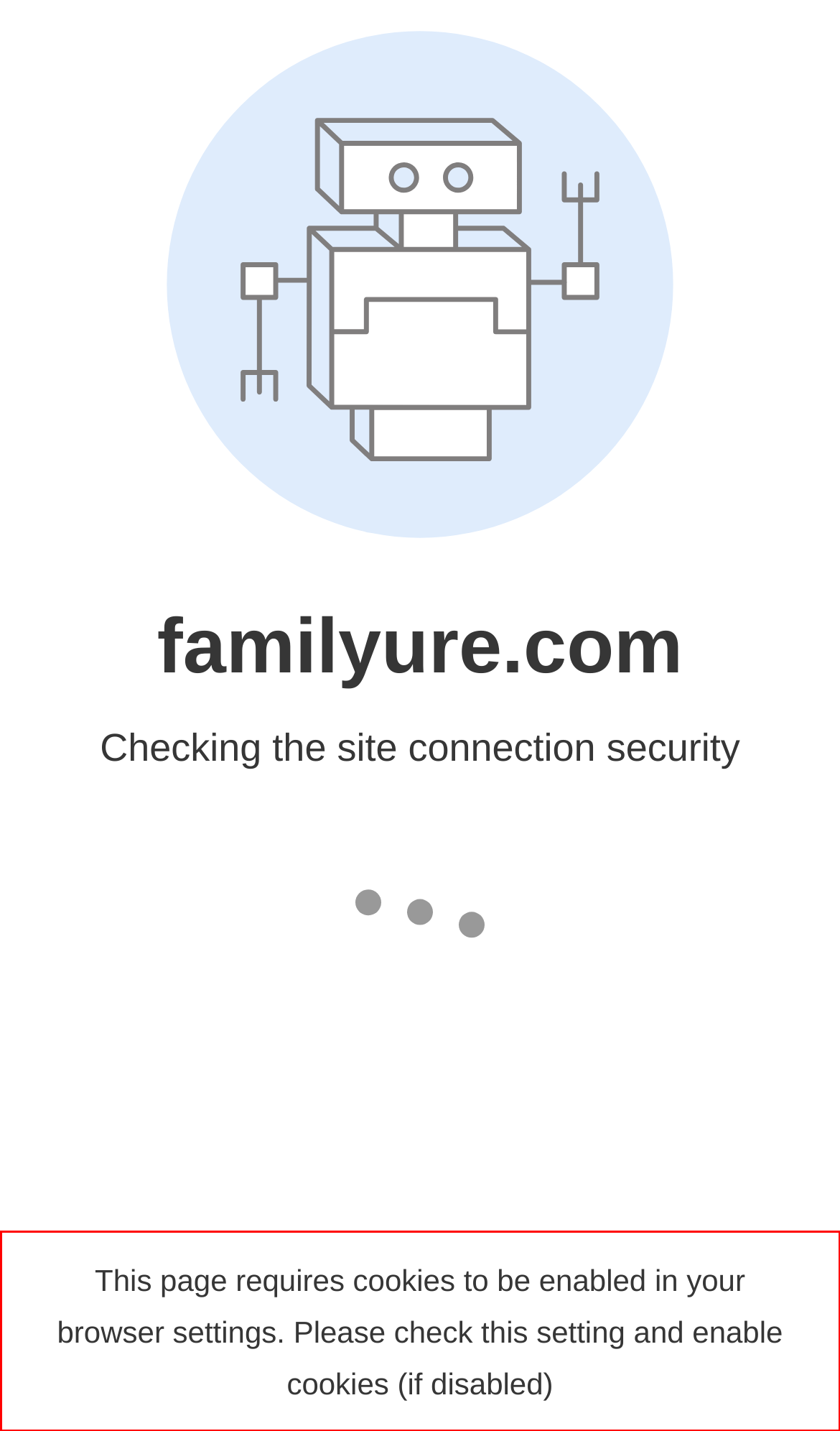Using the provided screenshot of a webpage, recognize the text inside the red rectangle bounding box by performing OCR.

This page requires cookies to be enabled in your browser settings. Please check this setting and enable cookies (if disabled)